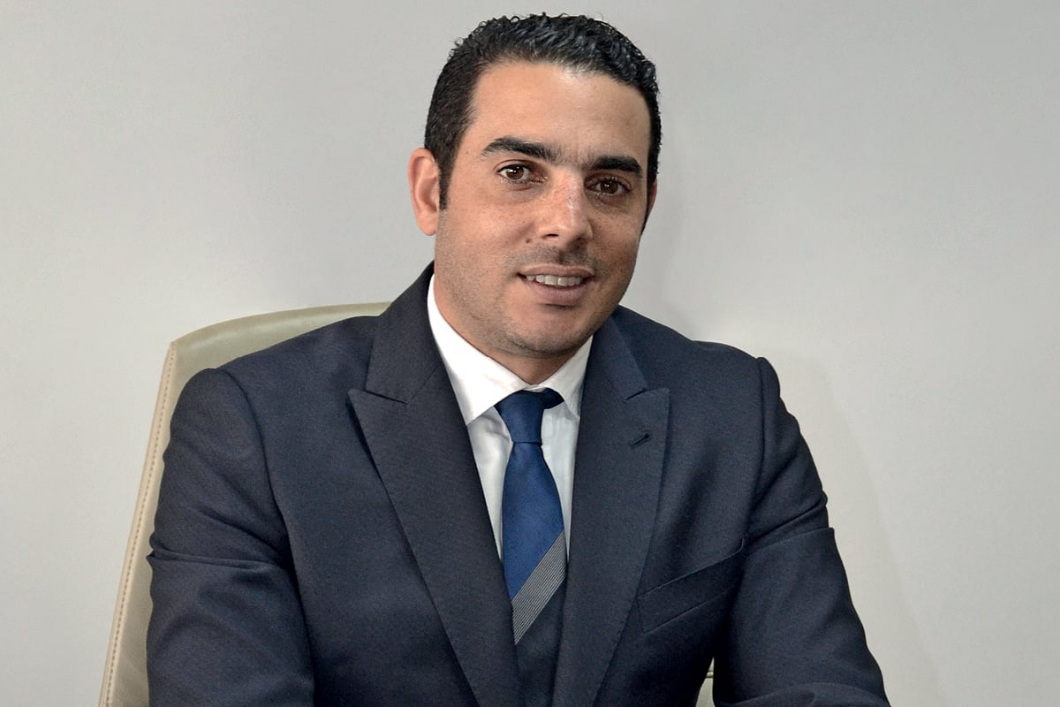Elaborate on the contents of the image in great detail.

In this professional portrait, Mehdi Lamrani Karim, the CEO of Marotrans, presents a confident demeanor while dressed in a sharp black suit complemented by a crisp white shirt and a blue tie. With a slight smile, he embodies the qualities of leadership and innovation that have driven the growth of his family’s transportation and logistics company, based in Casablanca, Morocco. As he recalls fond childhood memories surrounded by miniature trucks, it’s clear that his passion for the industry has deep roots. Under his guidance, Marotrans has expanded significantly from humble beginnings with just two trucks to a large fleet of 130 vehicles and a dedicated team of 350 employees, showcasing his commitment to honor his father's legacy while embracing modern advancements in the field.